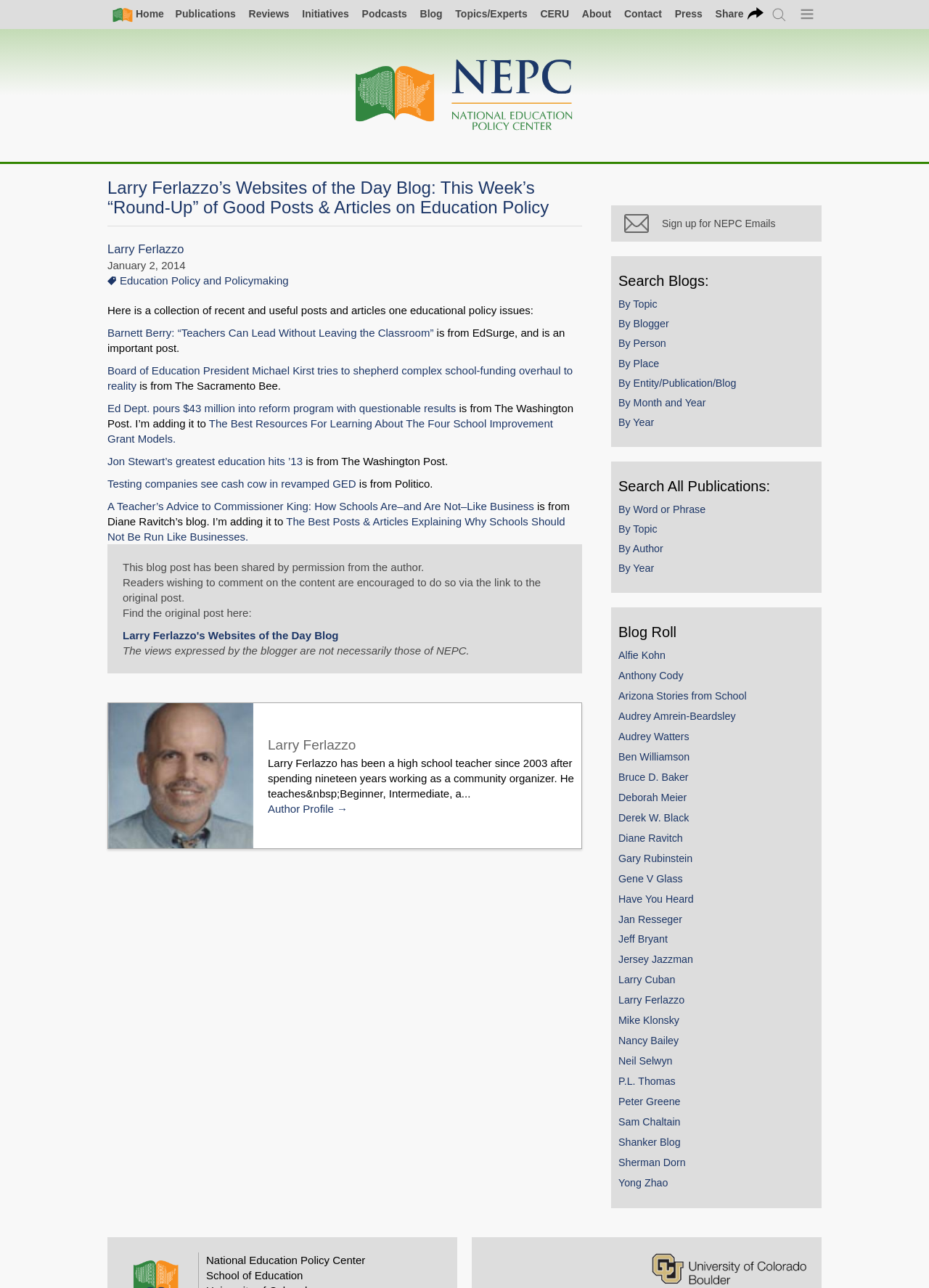Explain the webpage's layout and main content in detail.

This webpage is a blog post from Larry Ferlazzo's Websites of the Day Blog, focusing on educational policy issues. At the top, there is a navigation menu with links to various sections of the website, including Home, Publications, Reviews, and more. Below the navigation menu, there is a heading that reads "Larry Ferlazzo's Websites of the Day Blog: This Week's 'Round-Up' of Good Posts & Articles on Education Policy."

The main content of the page is a collection of recent and useful posts and articles on educational policy issues. The articles are listed in a vertical column, with each article featuring a title, a brief description, and a link to the original post. The articles are from various sources, including EdSurge, The Sacramento Bee, and The Washington Post.

To the right of the main content, there is a sidebar with several sections. The top section features a search bar and links to search by topic, blogger, person, place, and more. Below the search section, there is a section with links to subscribe to NEPC emails and to search all publications by word or phrase, topic, author, and year. Further down, there is a section with links to various blogs, including Alfie Kohn.

At the bottom of the page, there is a section with information about the author, Larry Ferlazzo, including a brief bio and a link to his author profile.